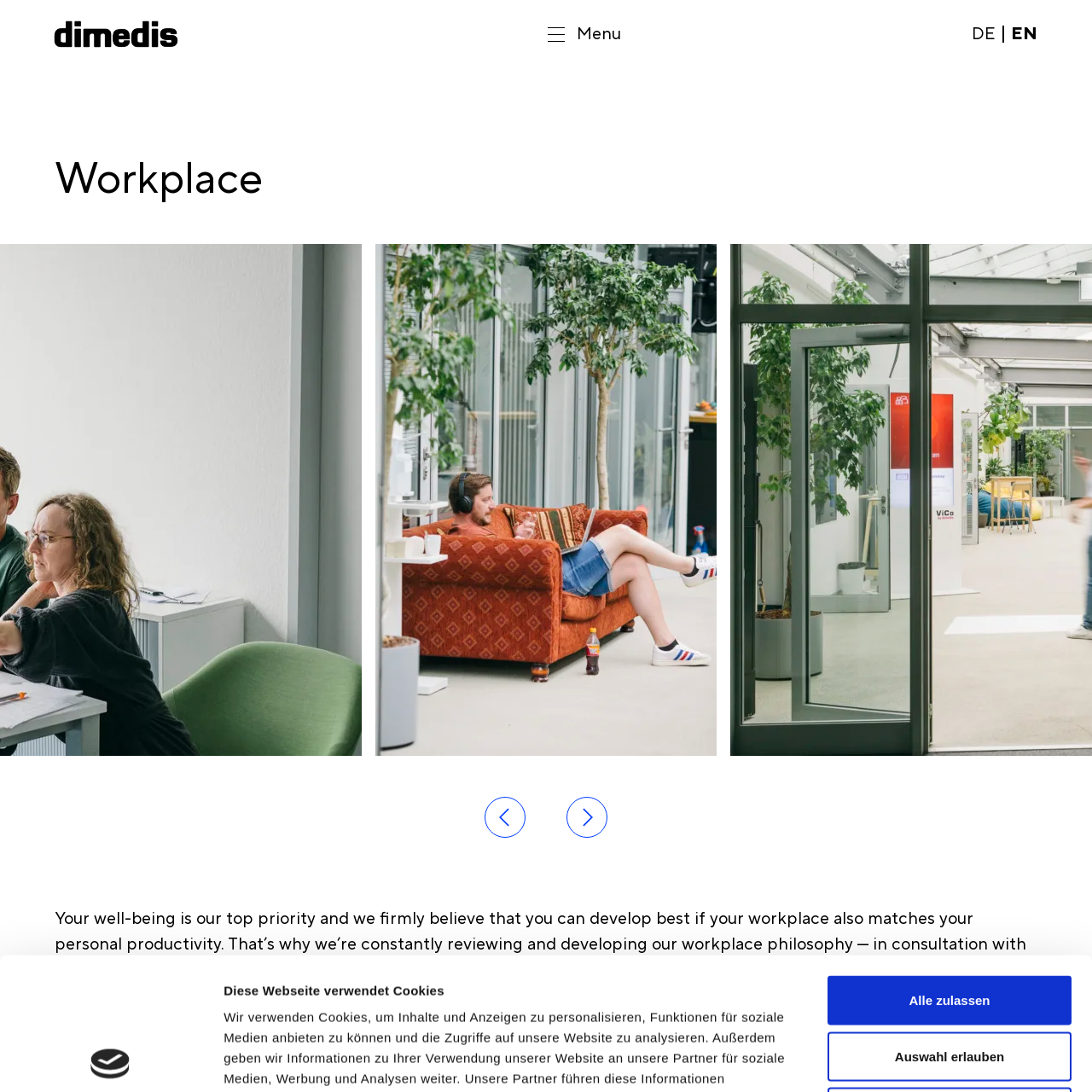Generate an in-depth caption for the image segment highlighted with a red box.

The image features a minimalist graphic design, representative of a modern work environment. It appears in a section titled "Image 1 of 8," suggesting it is part of a visual gallery on the webpage. This particular image is likely intended to convey themes of productivity, well-being, or innovation in the workplace, aligning with the accompanying text, which emphasizes the importance of adaptable work environments for personal productivity. The monochromatic style of the image complements the overall aesthetic of the surrounding content, reinforcing the professional tone of the webpage.